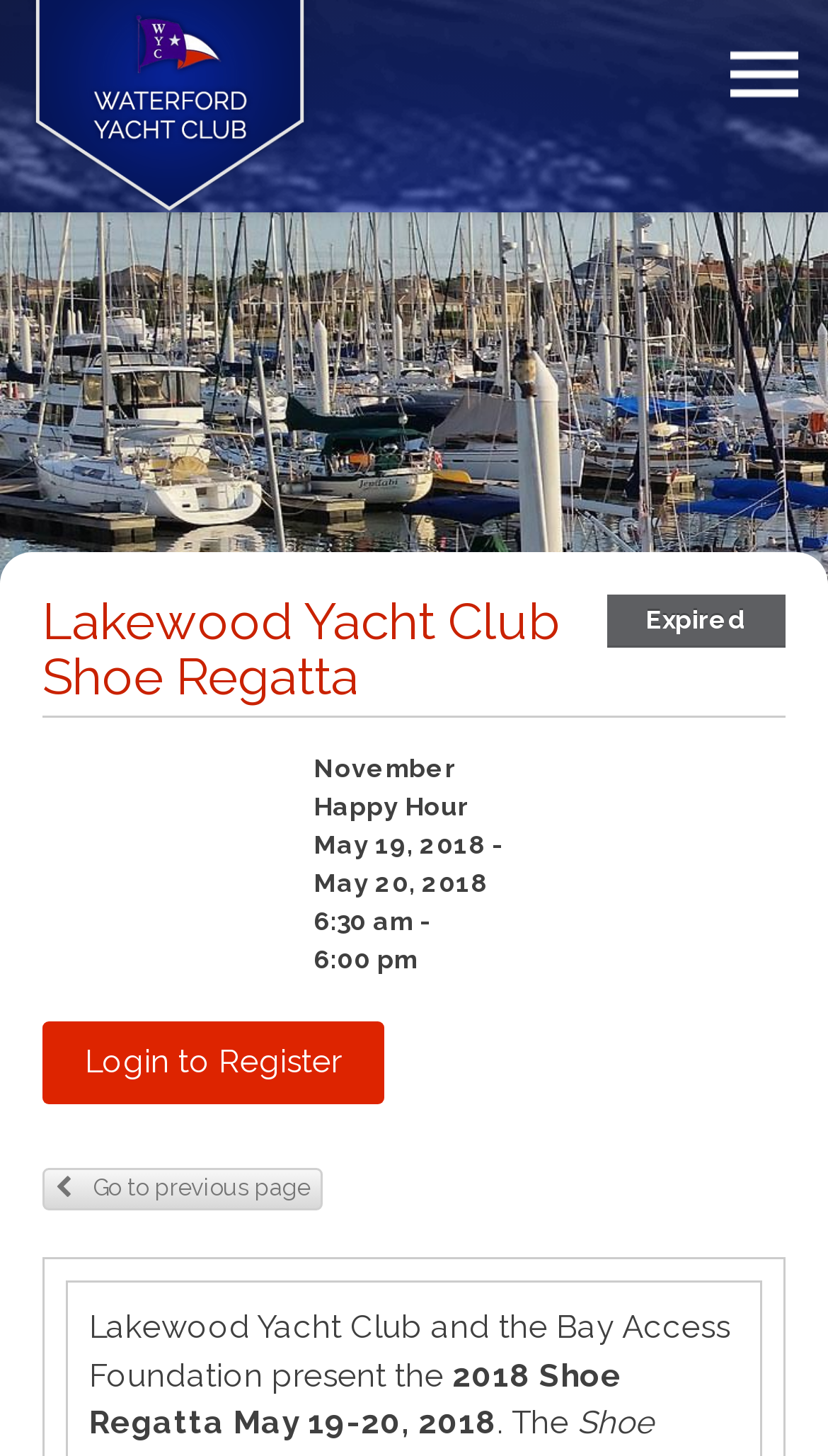Given the content of the image, can you provide a detailed answer to the question?
What is the date of the event?

The date of the event can be found in the text 'May 19, 2018 - May 20, 2018 6:30 am - 6:00 pm' which is located in the middle of the webpage.